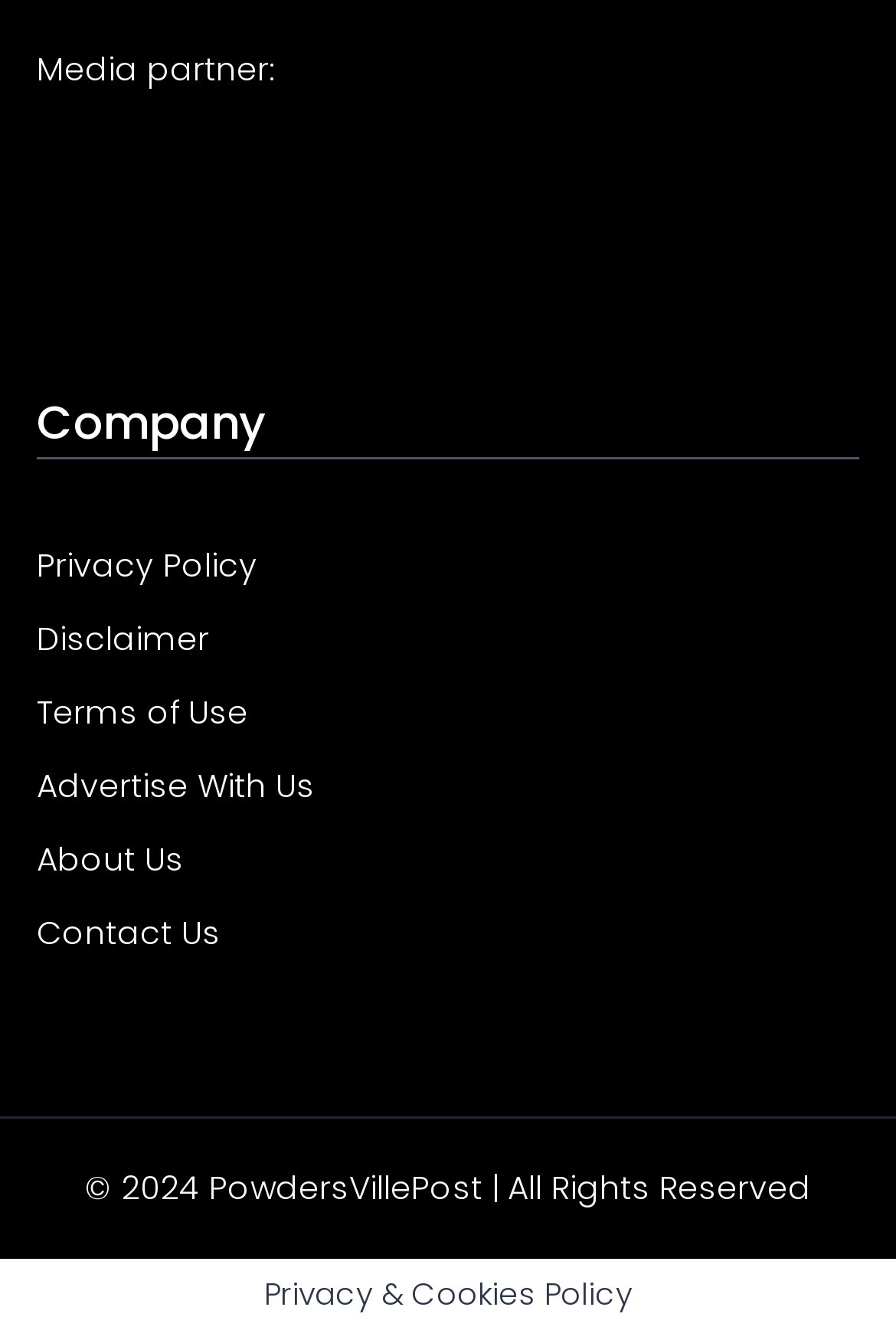Respond with a single word or phrase to the following question:
What is the purpose of the link 'Privacy Policy'?

To view privacy policy